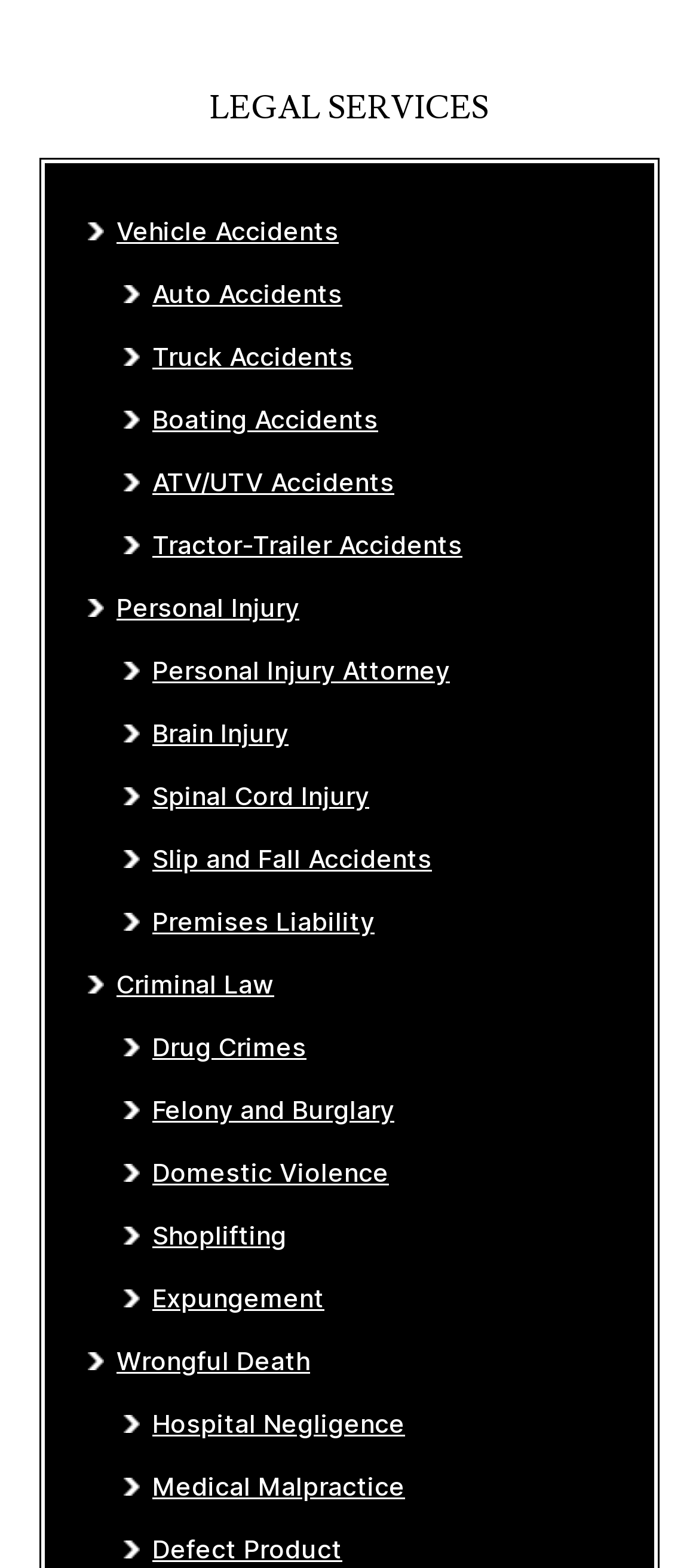Determine the coordinates of the bounding box that should be clicked to complete the instruction: "Click on Wrongful Death". The coordinates should be represented by four float numbers between 0 and 1: [left, top, right, bottom].

[0.167, 0.858, 0.444, 0.877]